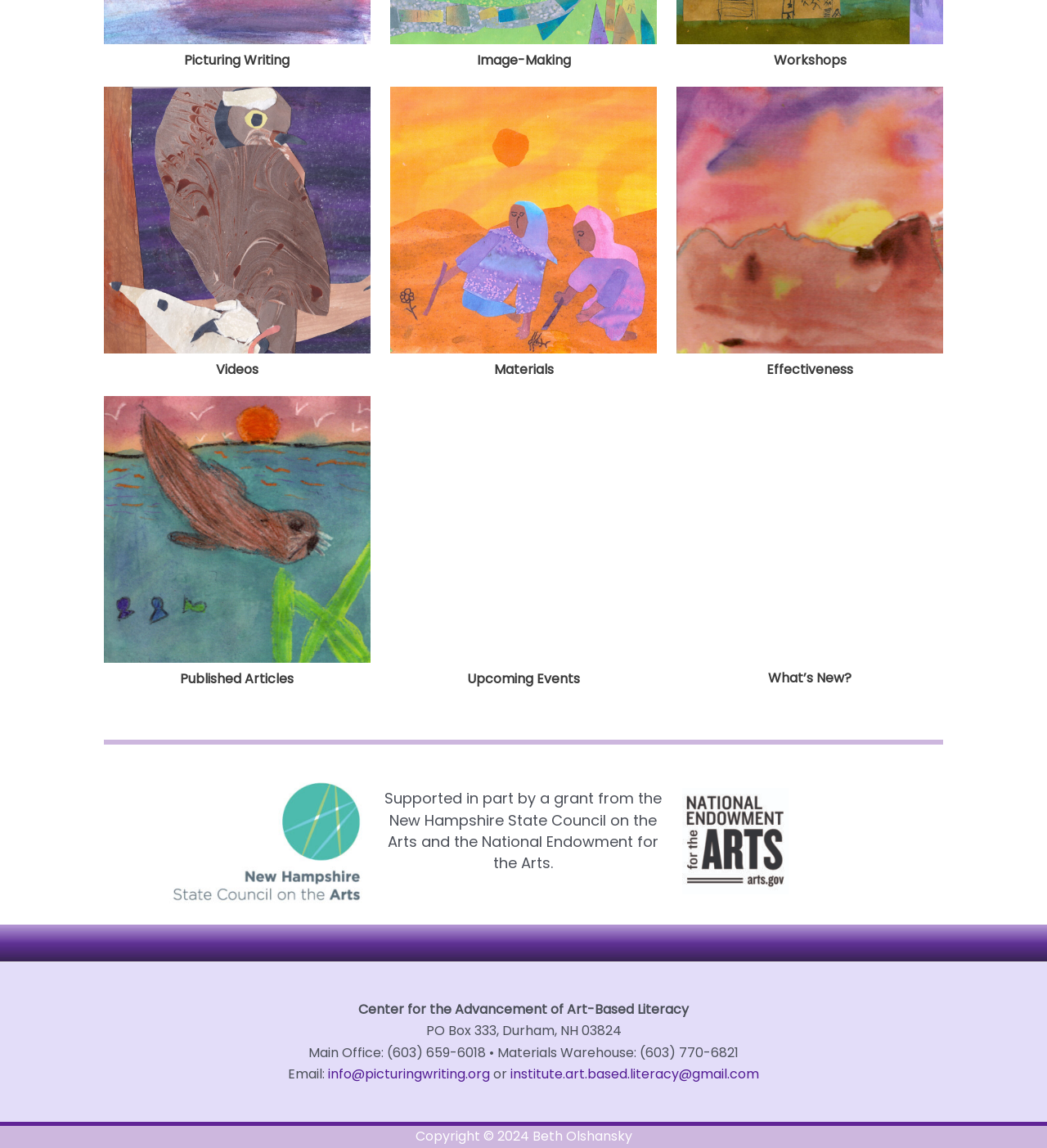Please identify the bounding box coordinates of the element I should click to complete this instruction: 'Click on the link to Picturing Writing page'. The coordinates should be given as four float numbers between 0 and 1, like this: [left, top, right, bottom].

[0.099, 0.02, 0.354, 0.036]